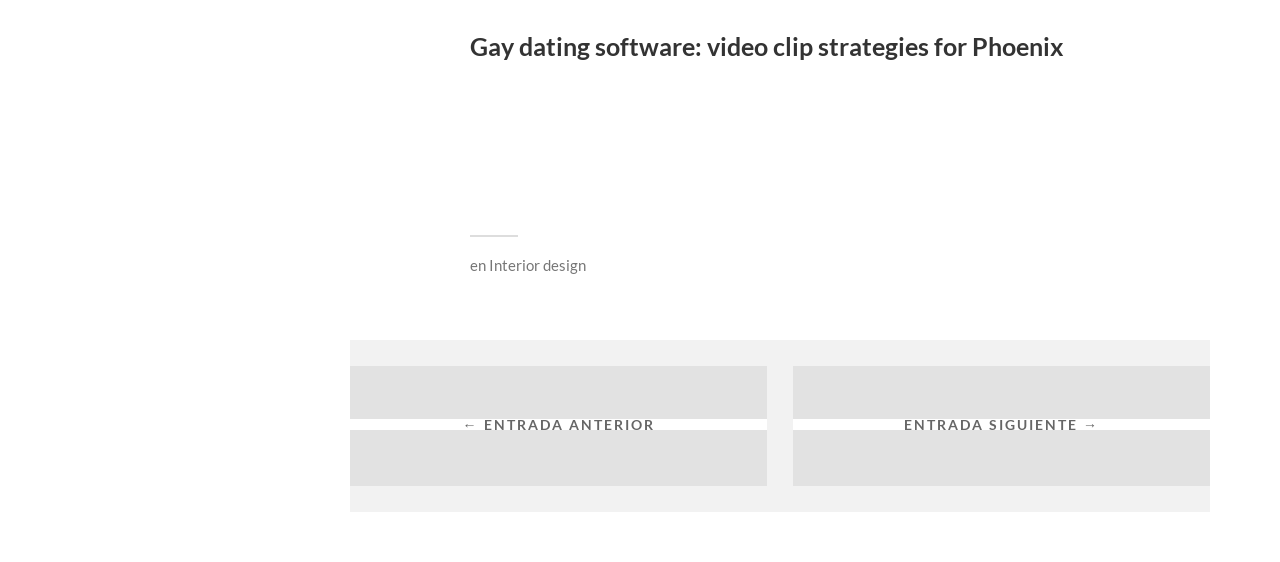Identify the bounding box of the UI component described as: "Interior design".

[0.382, 0.455, 0.458, 0.487]